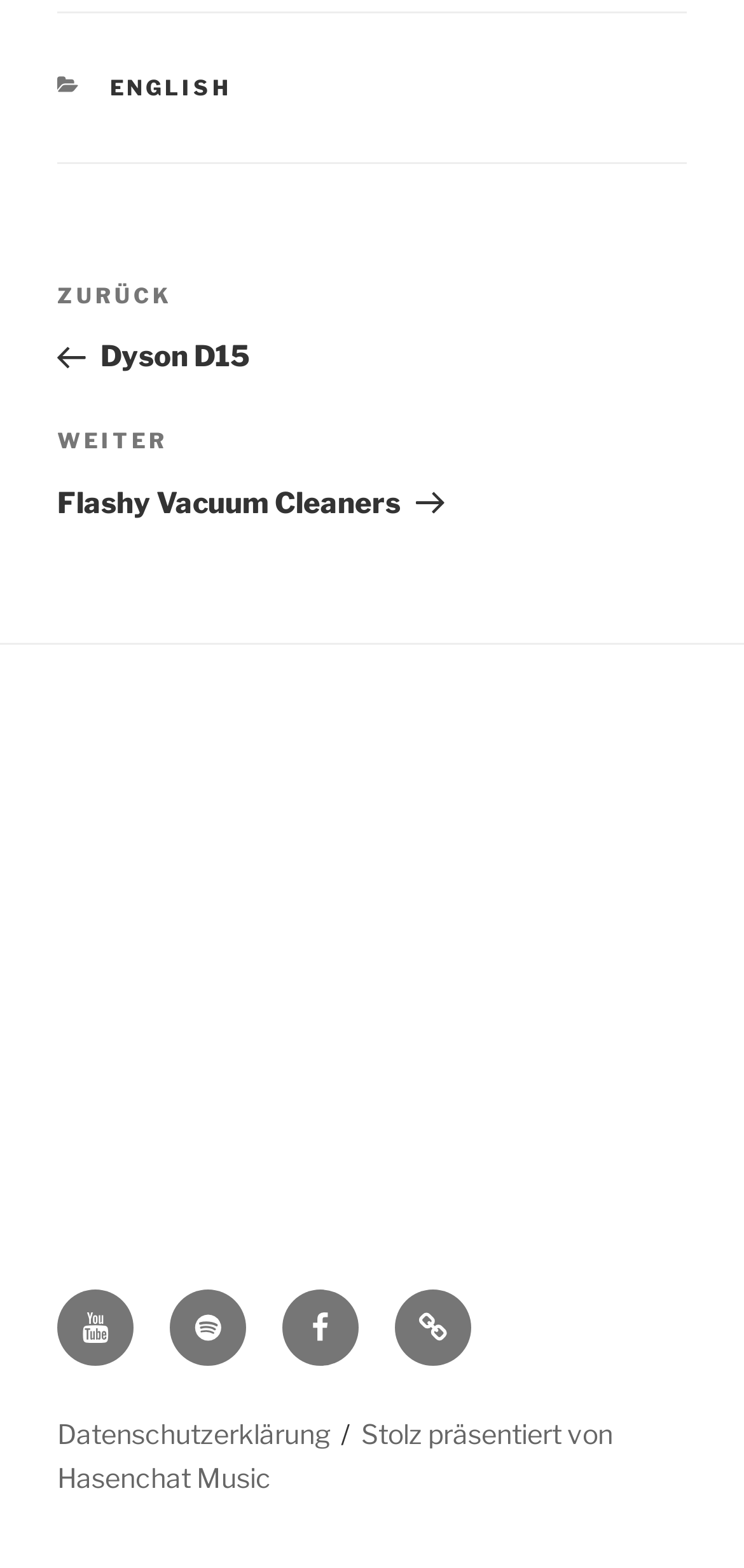Please give the bounding box coordinates of the area that should be clicked to fulfill the following instruction: "Go to Youtube". The coordinates should be in the format of four float numbers from 0 to 1, i.e., [left, top, right, bottom].

[0.077, 0.822, 0.179, 0.87]